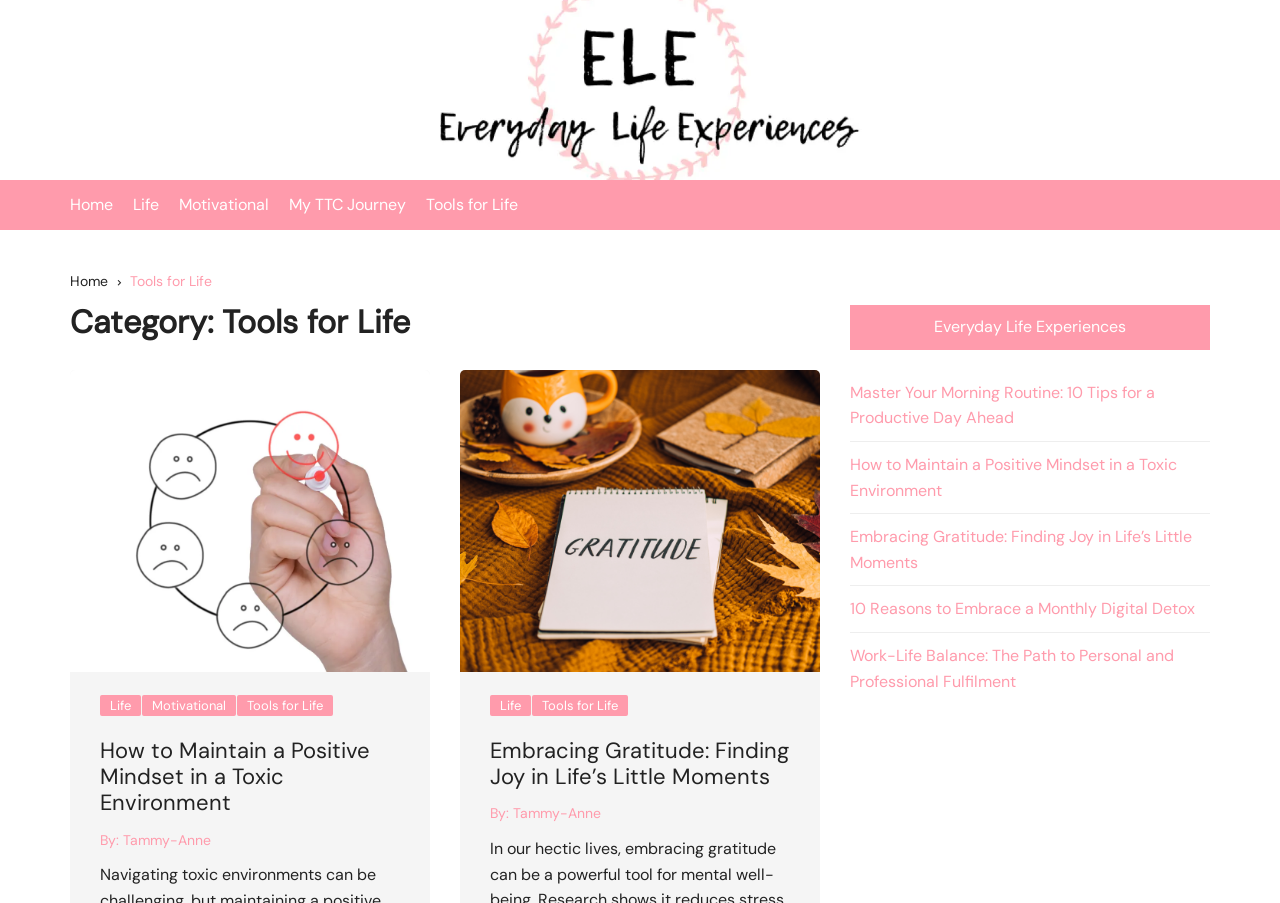Determine the bounding box coordinates of the element's region needed to click to follow the instruction: "explore embracing gratitude article". Provide these coordinates as four float numbers between 0 and 1, formatted as [left, top, right, bottom].

[0.359, 0.564, 0.641, 0.587]